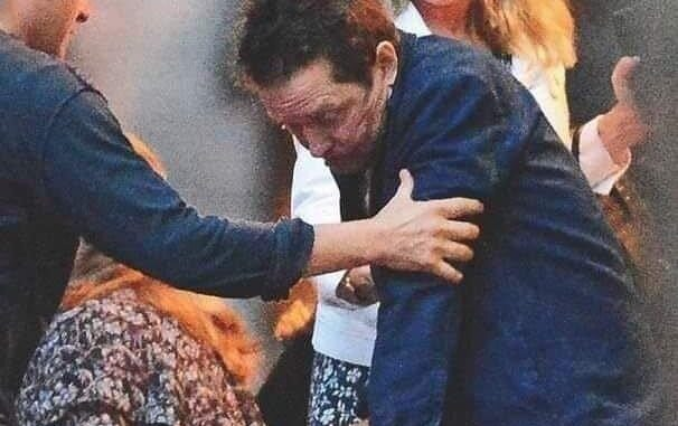Using details from the image, please answer the following question comprehensively:
What is the emotional atmosphere among onlookers?

The caption states that the emotional atmosphere among onlookers is palpable, and that some individuals in the background are watching with expressions of concern, indicating that the scene is emotionally charged and that people are empathetic towards Michael J. Fox's situation.